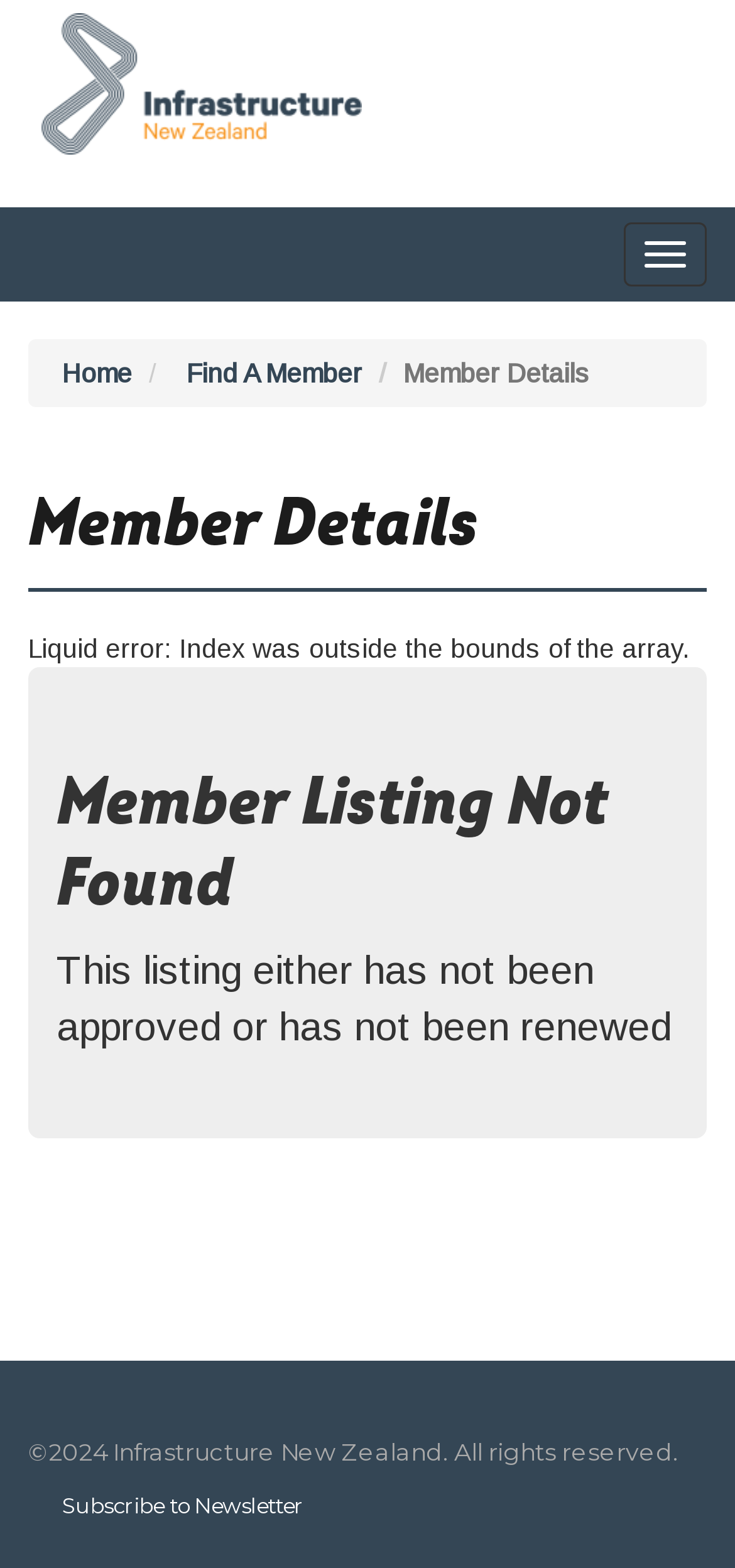What is the purpose of the 'Subscribe to Newsletter' link?
Using the image as a reference, give an elaborate response to the question.

The 'Subscribe to Newsletter' link is a navigation element located at the bottom of the webpage, which suggests that it is used to allow users to subscribe to the newsletter of Infrastructure New Zealand.